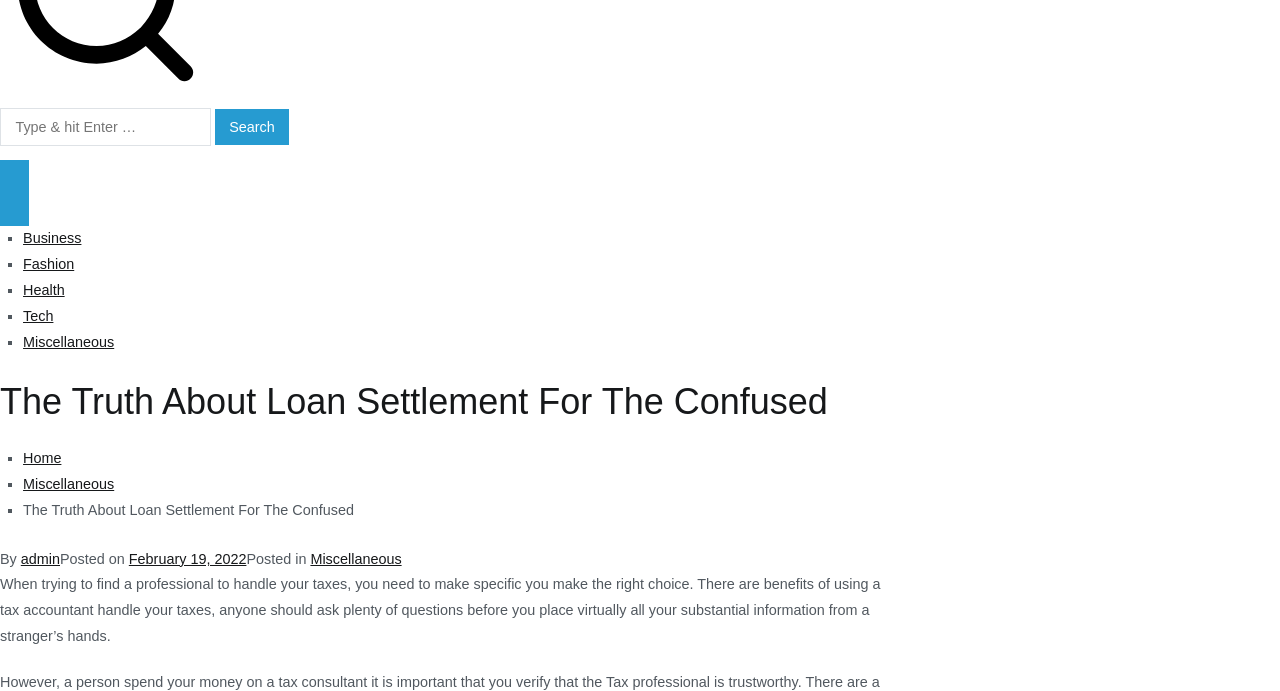Given the element description "Health" in the screenshot, predict the bounding box coordinates of that UI element.

[0.018, 0.408, 0.051, 0.432]